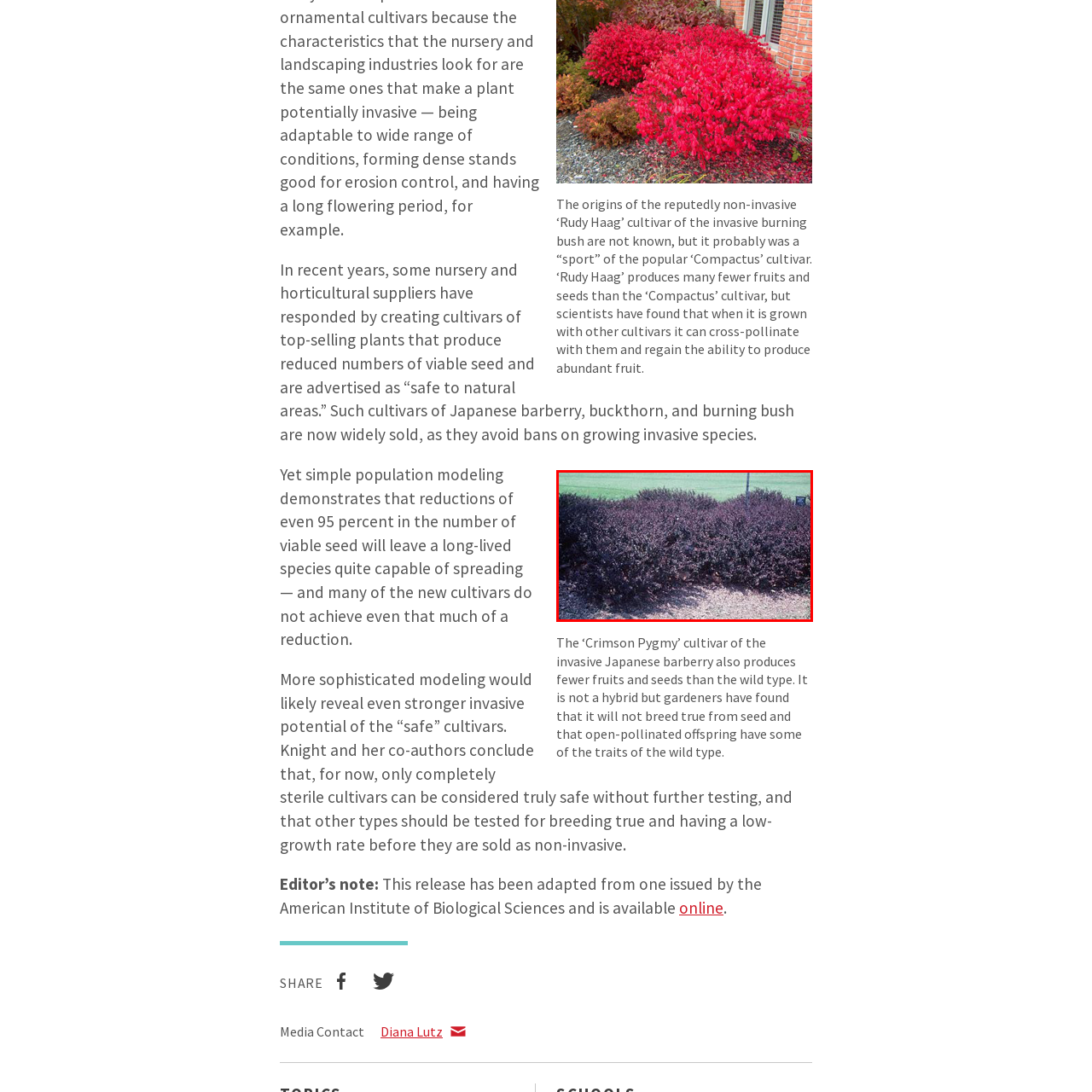Is the Crimson Pygmy cultivar a hybrid?
Please observe the details within the red bounding box in the image and respond to the question with a detailed explanation based on what you see.

The caption explicitly states that the Crimson Pygmy cultivar is not a hybrid, making it clear that it does not meet the definition of a hybrid.